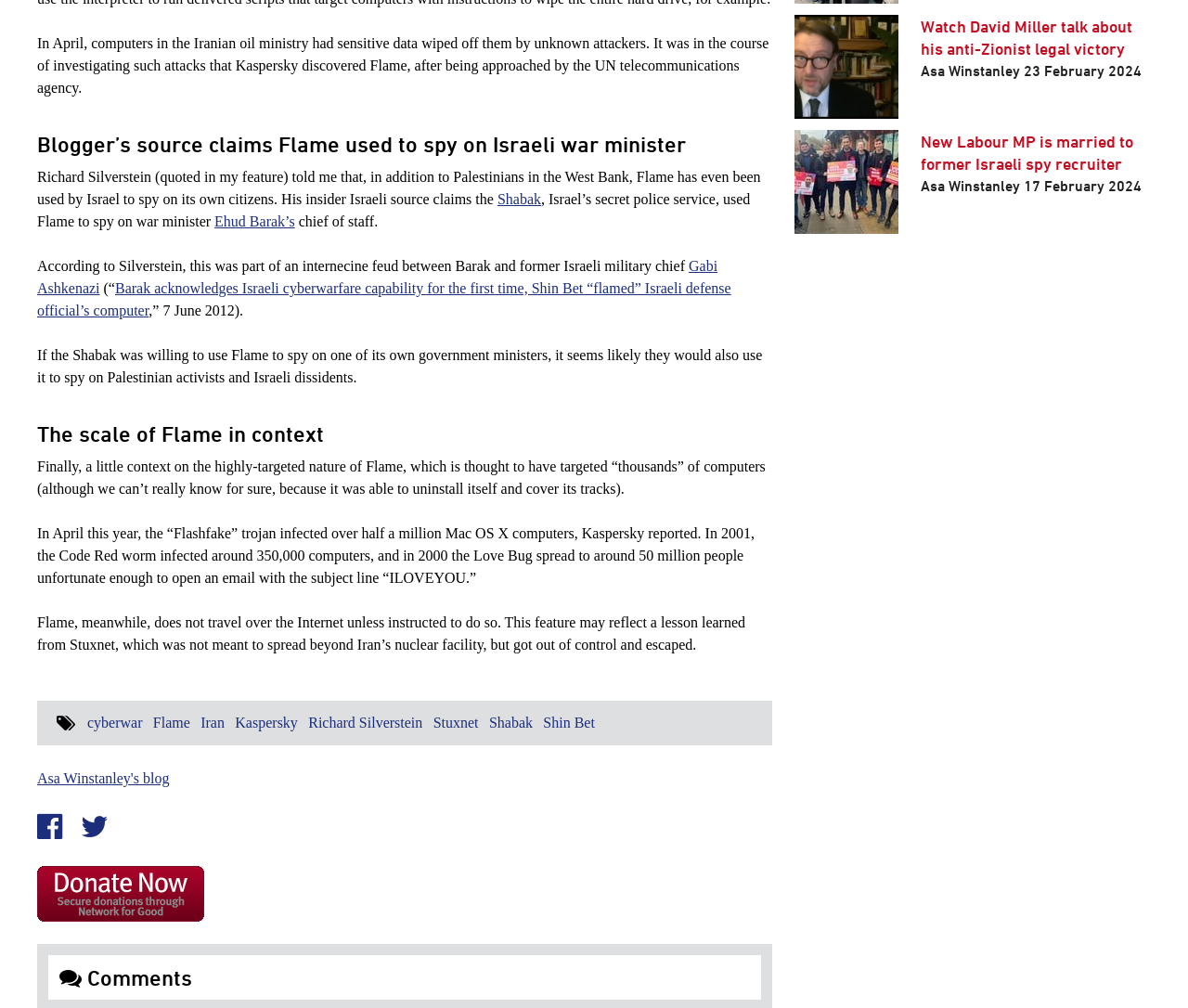Locate the bounding box of the UI element described by: "IDSC" in the given webpage screenshot.

None